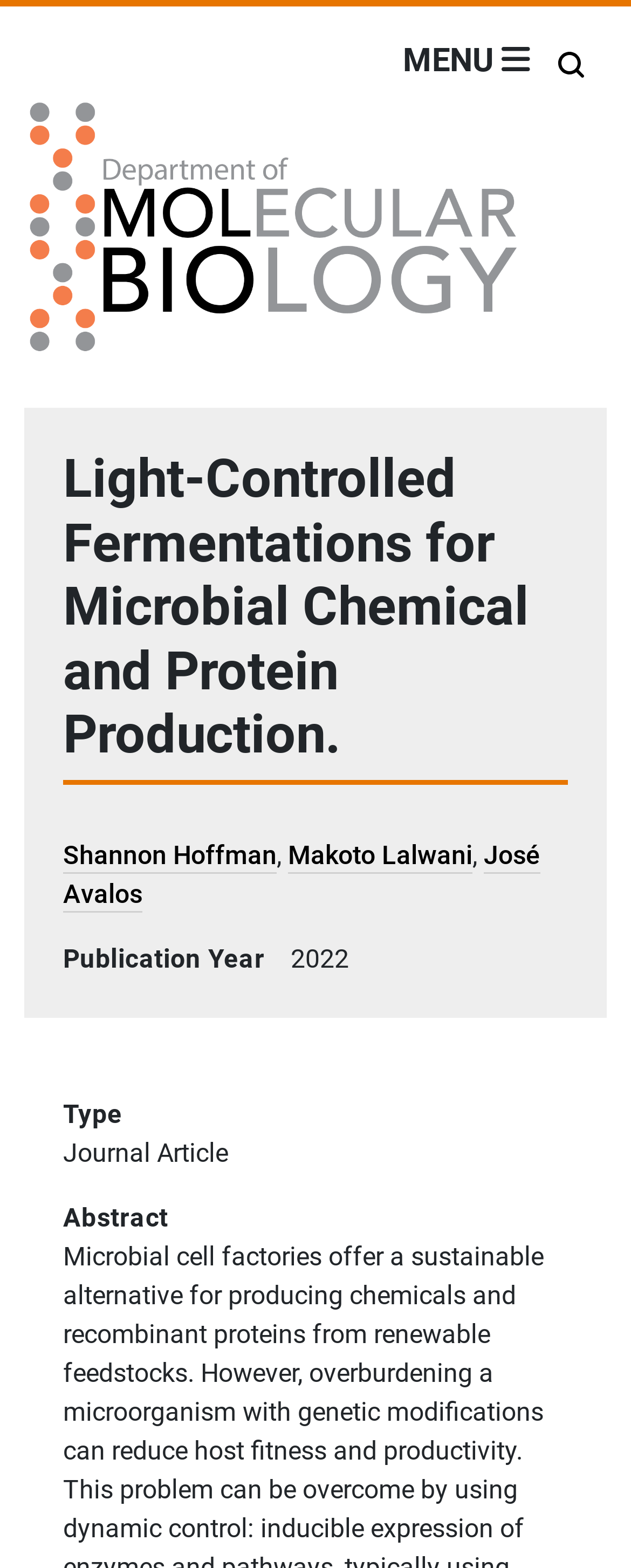Describe the webpage in detail, including text, images, and layout.

The webpage is about "Light-Controlled Fermentations for Microbial Chemical and Protein Production" from the Department of Molecular Biology. At the top left, there is a "Home" link accompanied by an image, and a "Main Menu" heading. To the right of these elements, there is a "Toggle navigation" button that controls a menu container. Below the "Main Menu" heading, there is a "Search" heading, and a "Toggle search" button that controls a search bar container.

The main content of the webpage is divided into sections, each with a heading. The first section has a heading with the same title as the webpage, spanning almost the entire width of the page. Below this, there is an "Author" section with links to three authors: Shannon Hoffman, Makoto Lalwani, and José Avalos. The authors' names are separated by commas.

Further down, there is a "Publication Year" section with the year "2022" displayed. Next, there is a "Type" section with the text "Journal Article". Finally, there is an "Abstract" section, although its content is not provided in the accessibility tree.